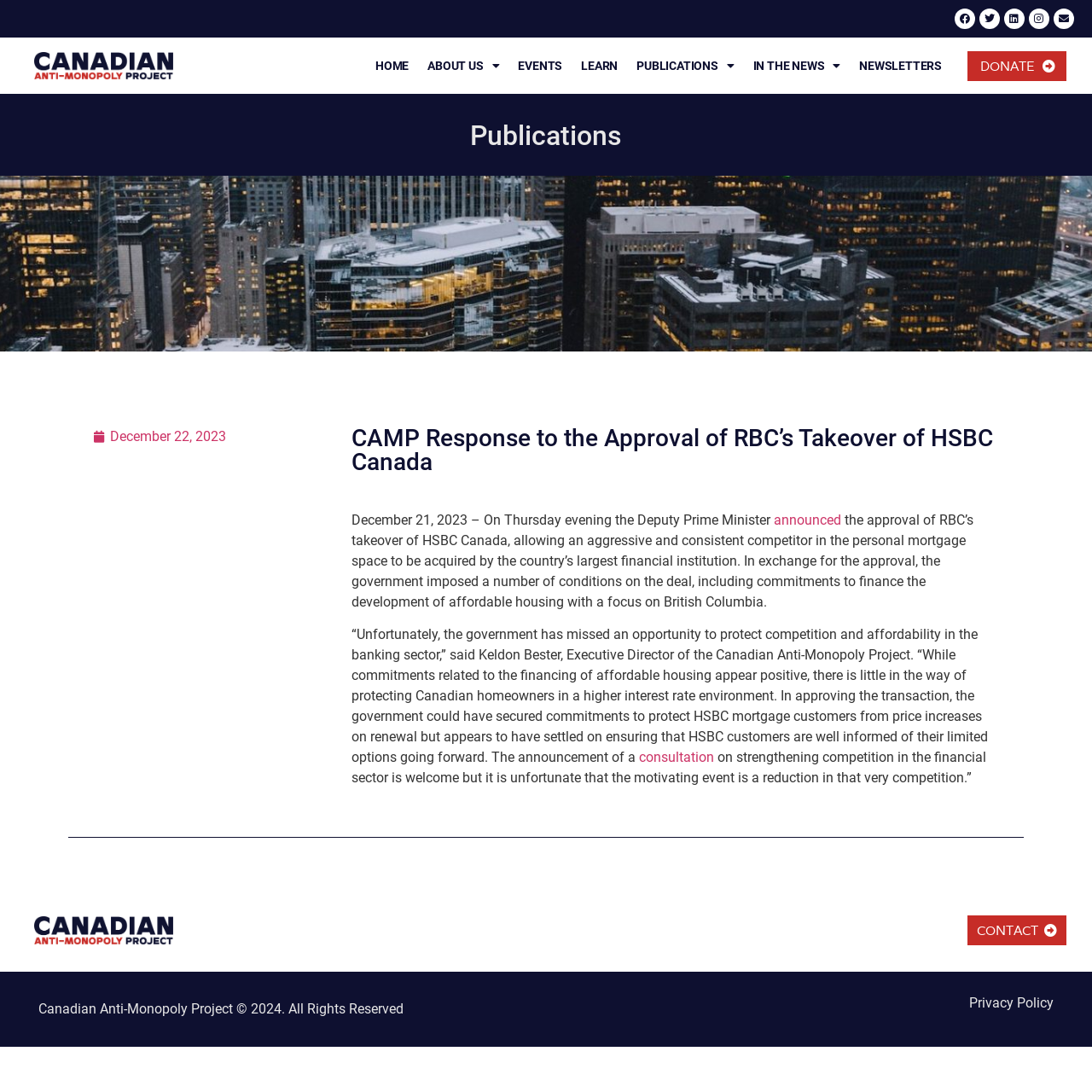Locate the bounding box of the UI element described by: "DONATE" in the given webpage screenshot.

[0.886, 0.046, 0.976, 0.074]